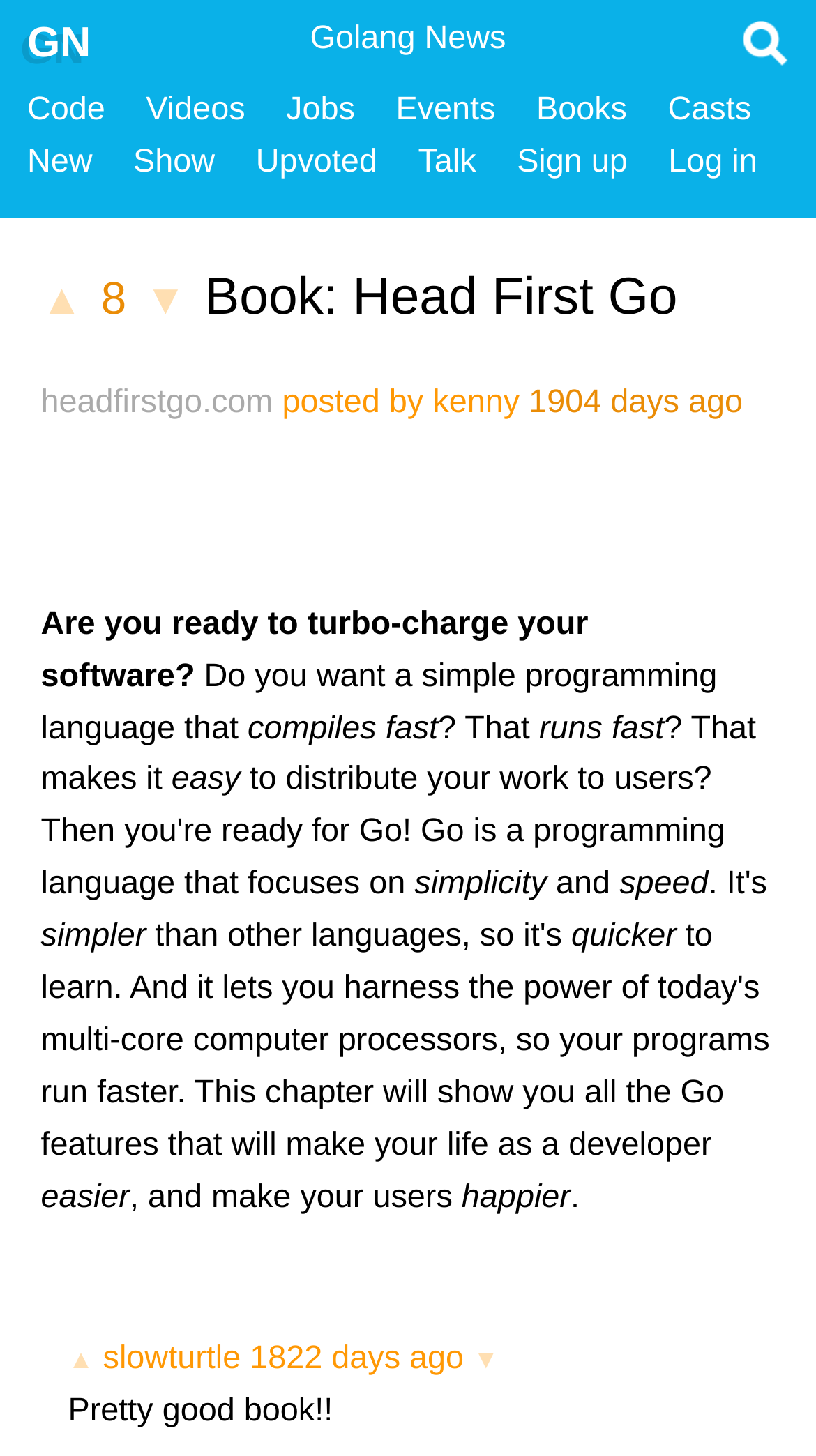Please specify the bounding box coordinates for the clickable region that will help you carry out the instruction: "Read the post by kenny".

[0.346, 0.264, 0.637, 0.289]